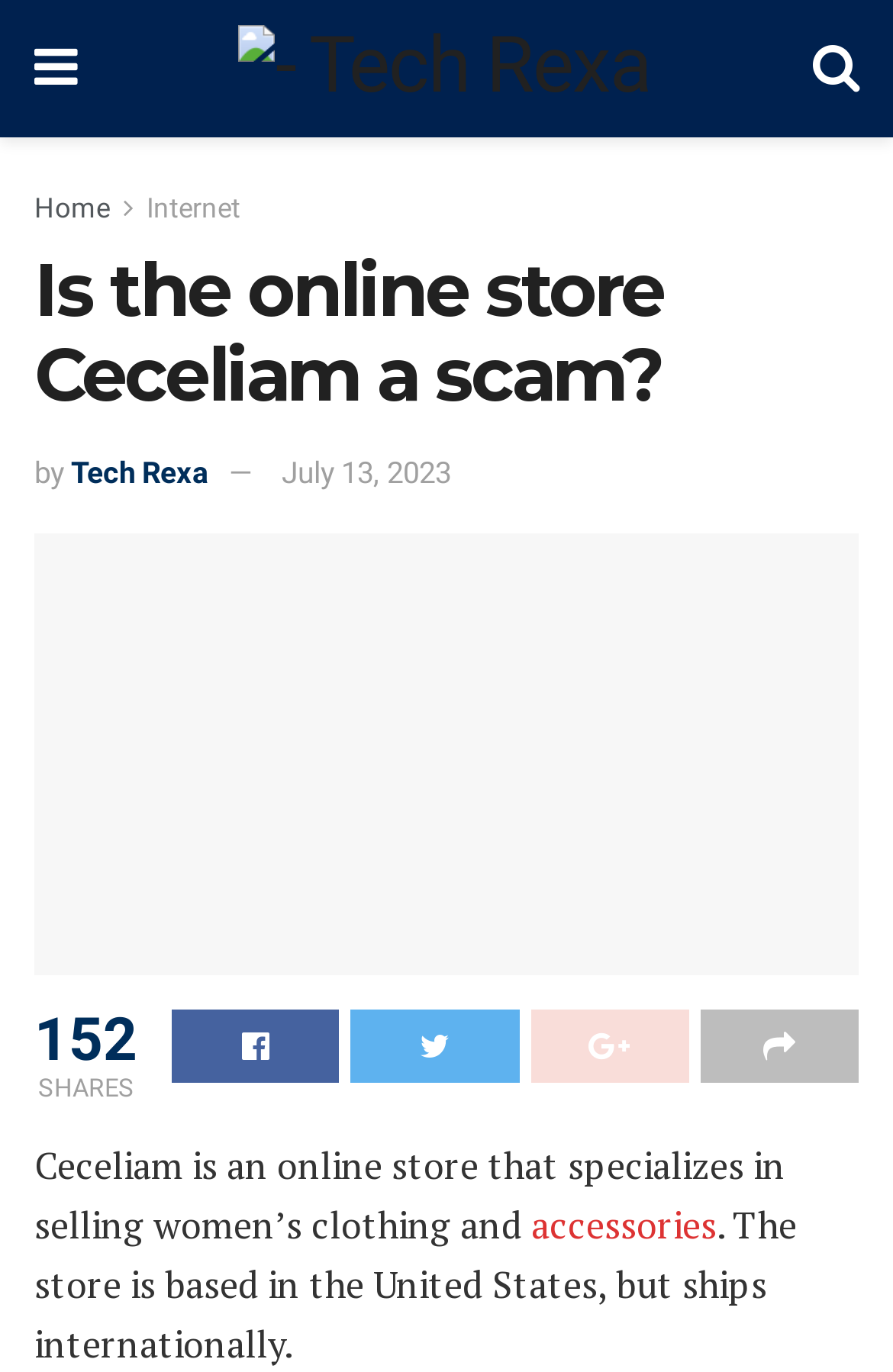Using the webpage screenshot, locate the HTML element that fits the following description and provide its bounding box: "July 13, 2023".

[0.315, 0.332, 0.505, 0.357]